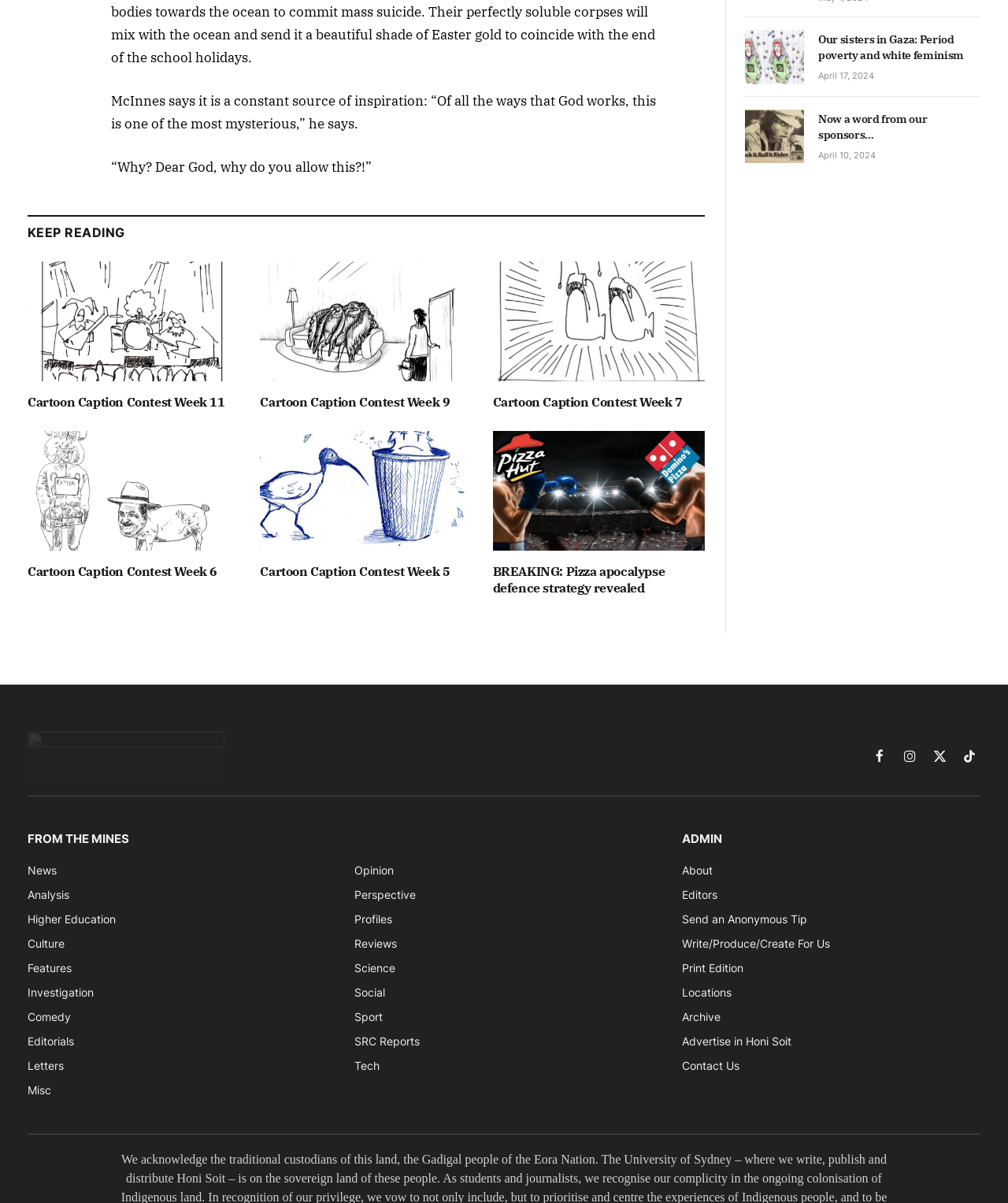Determine the bounding box coordinates of the clickable element to complete this instruction: "Check the 'Archive'". Provide the coordinates in the format of four float numbers between 0 and 1, [left, top, right, bottom].

[0.676, 0.839, 0.715, 0.85]